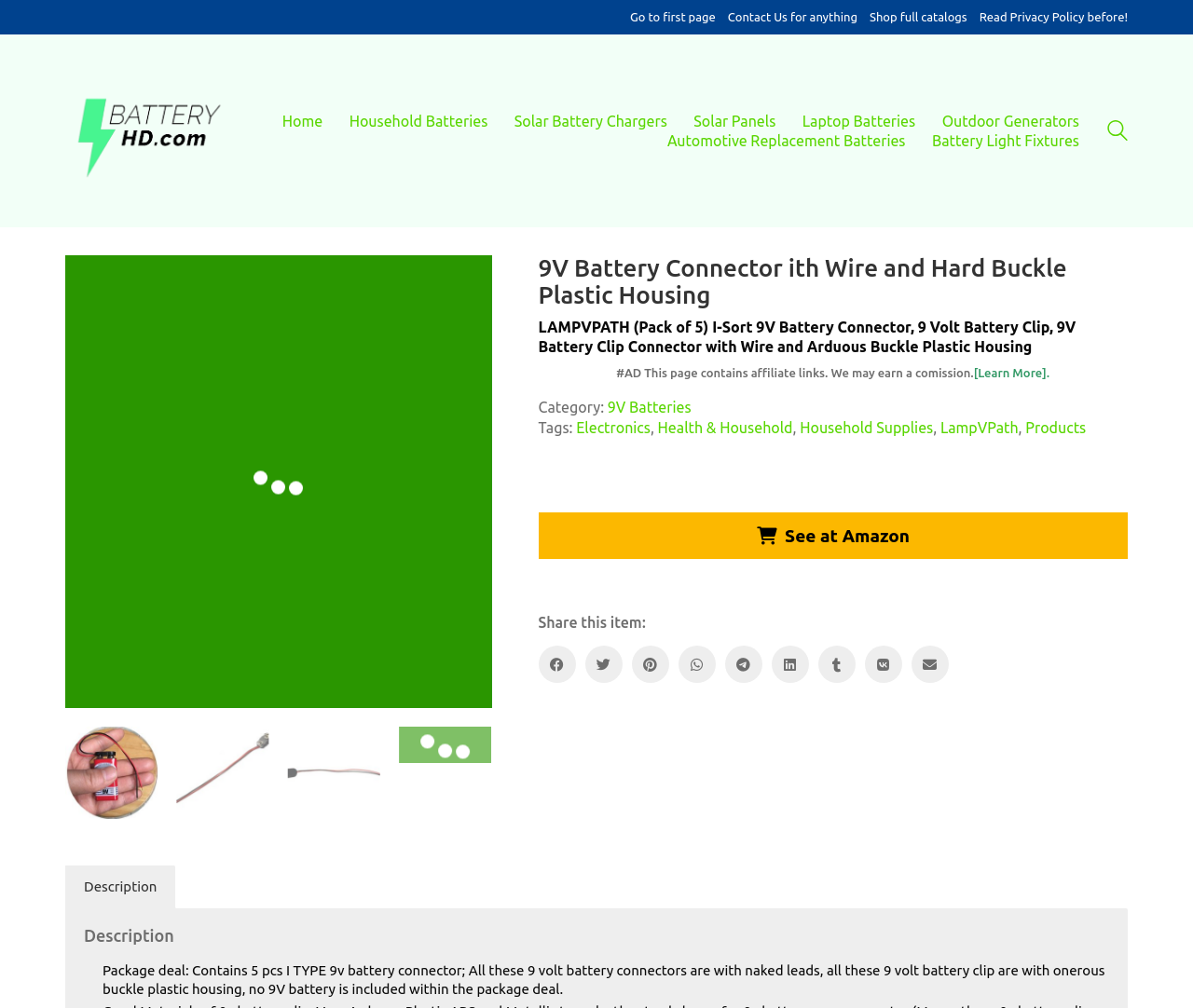Determine the bounding box for the HTML element described here: "Go to first page". The coordinates should be given as [left, top, right, bottom] with each number being a float between 0 and 1.

[0.528, 0.009, 0.6, 0.025]